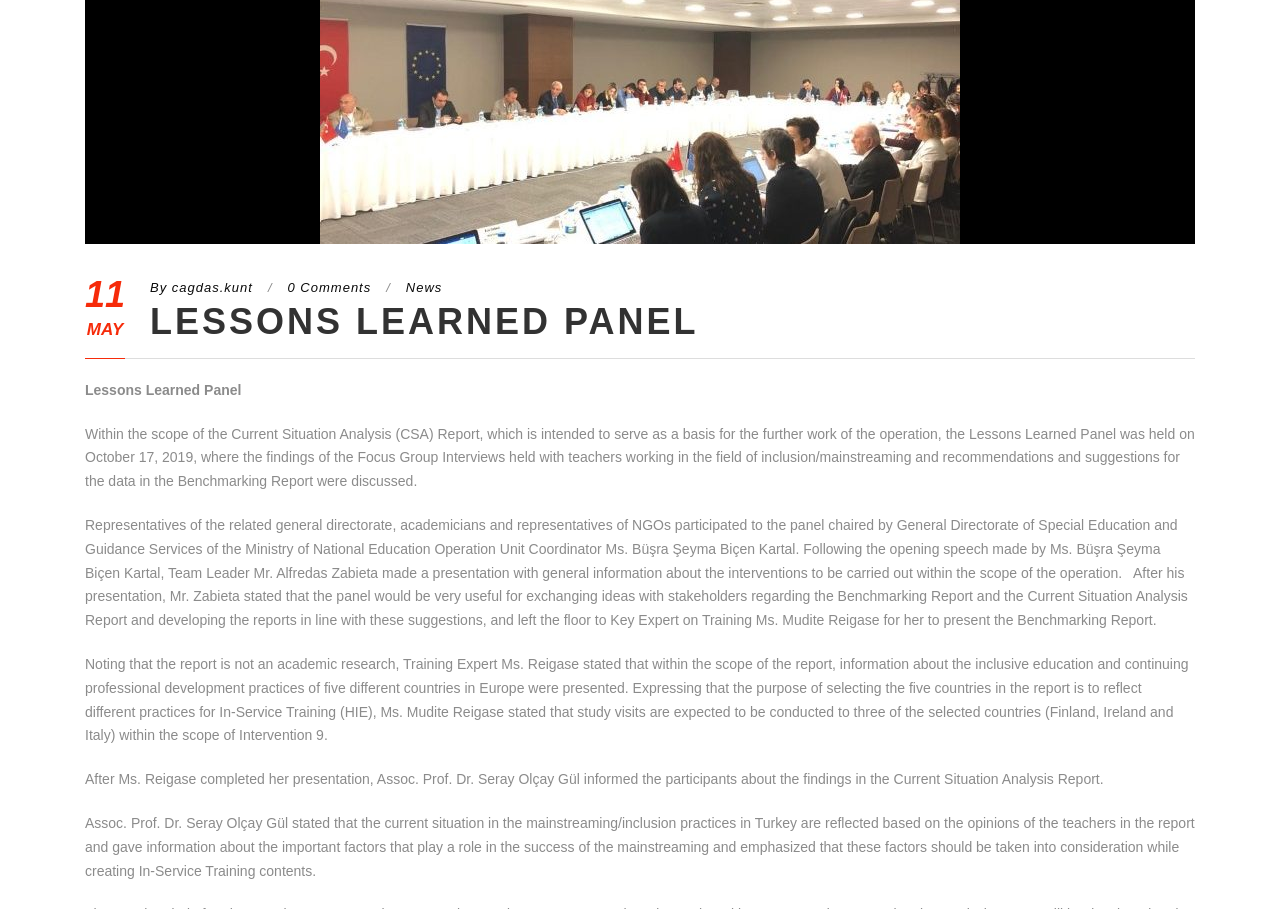Please find the bounding box coordinates in the format (top-left x, top-left y, bottom-right x, bottom-right y) for the given element description. Ensure the coordinates are floating point numbers between 0 and 1. Description: cagdas.kunt

[0.134, 0.308, 0.198, 0.324]